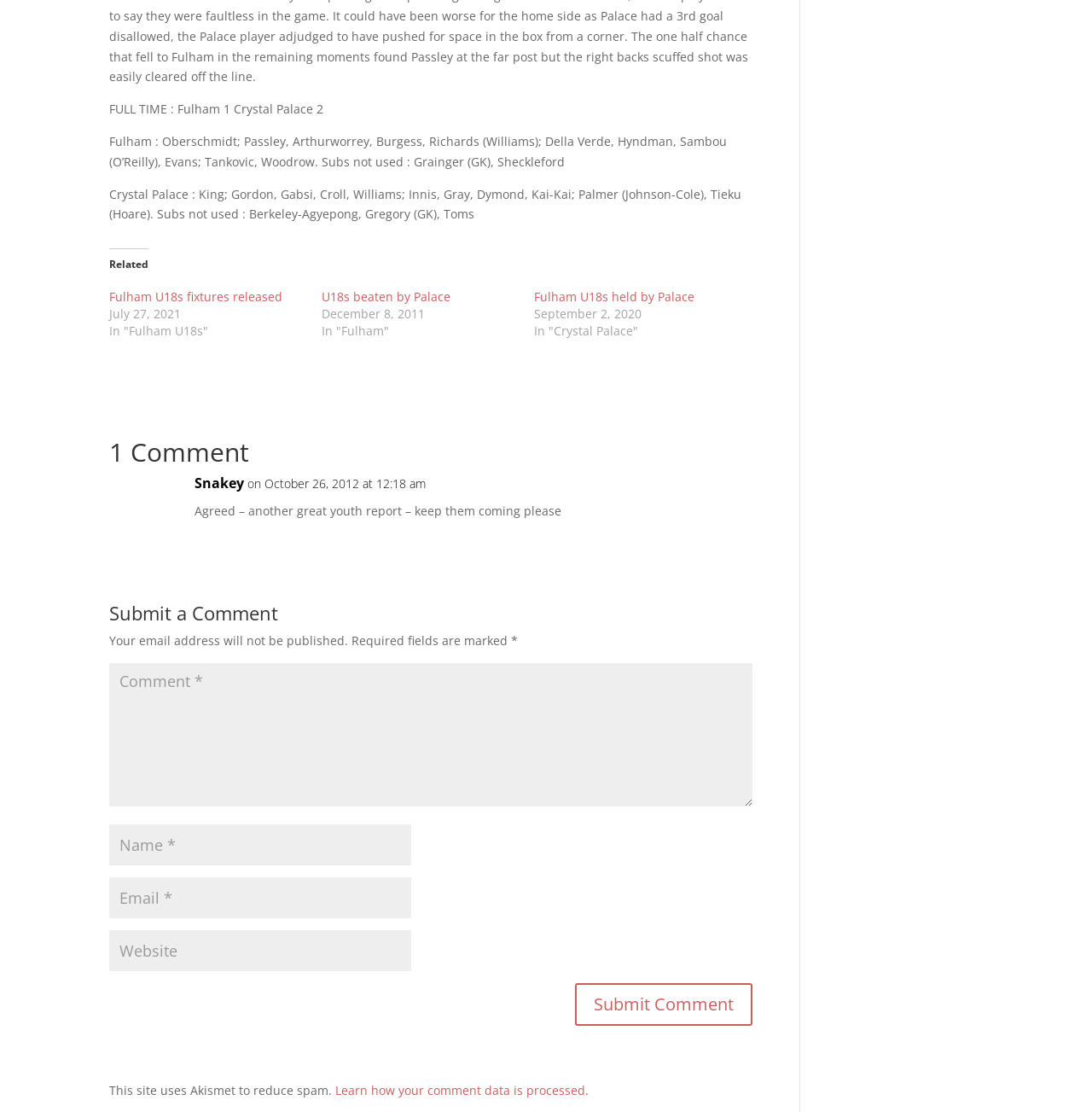Refer to the image and provide an in-depth answer to the question: 
How many teams are mentioned in the webpage?

The webpage mentions two teams, Fulham and Crystal Palace, in the context of a match between them.